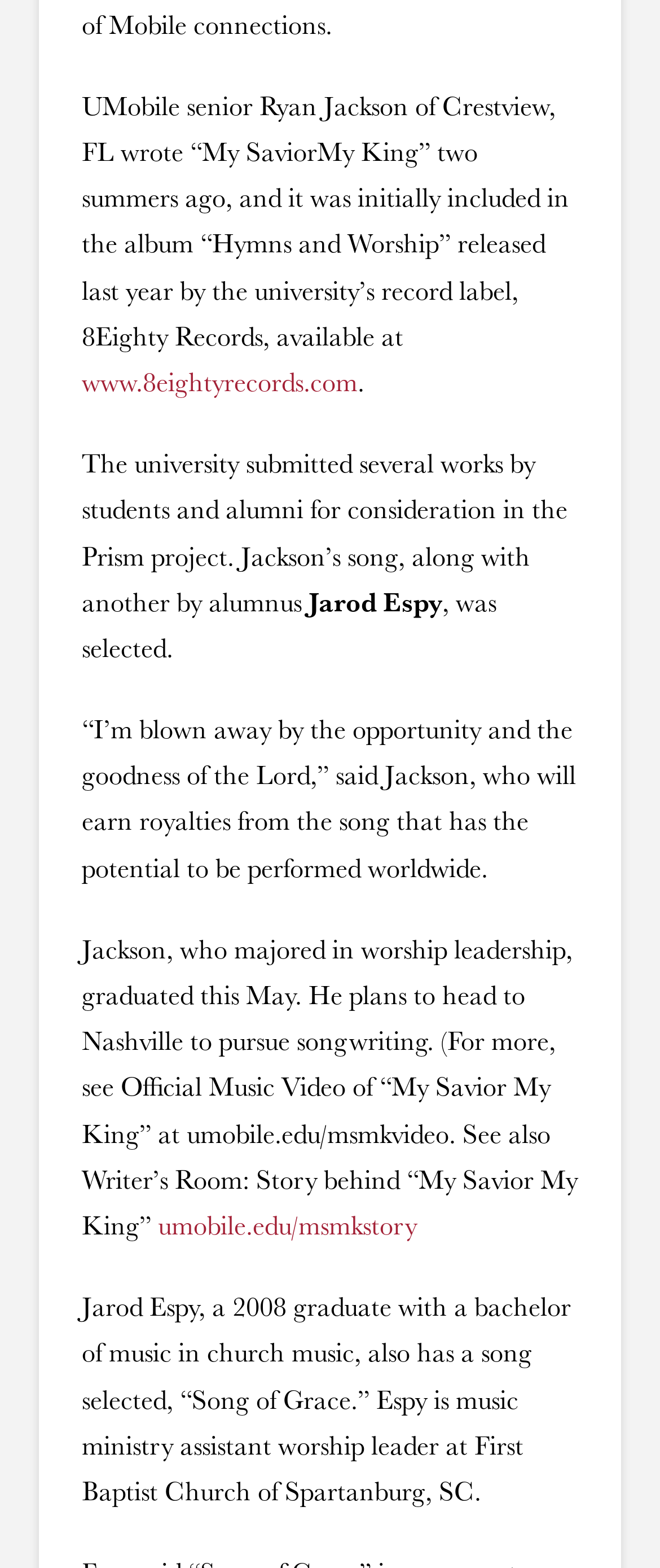Use the details in the image to answer the question thoroughly: 
What is the name of the university's record label?

The answer can be found in the first paragraph of the webpage, where it is mentioned that the university's record label is 8Eighty Records, and a link to their website is provided.